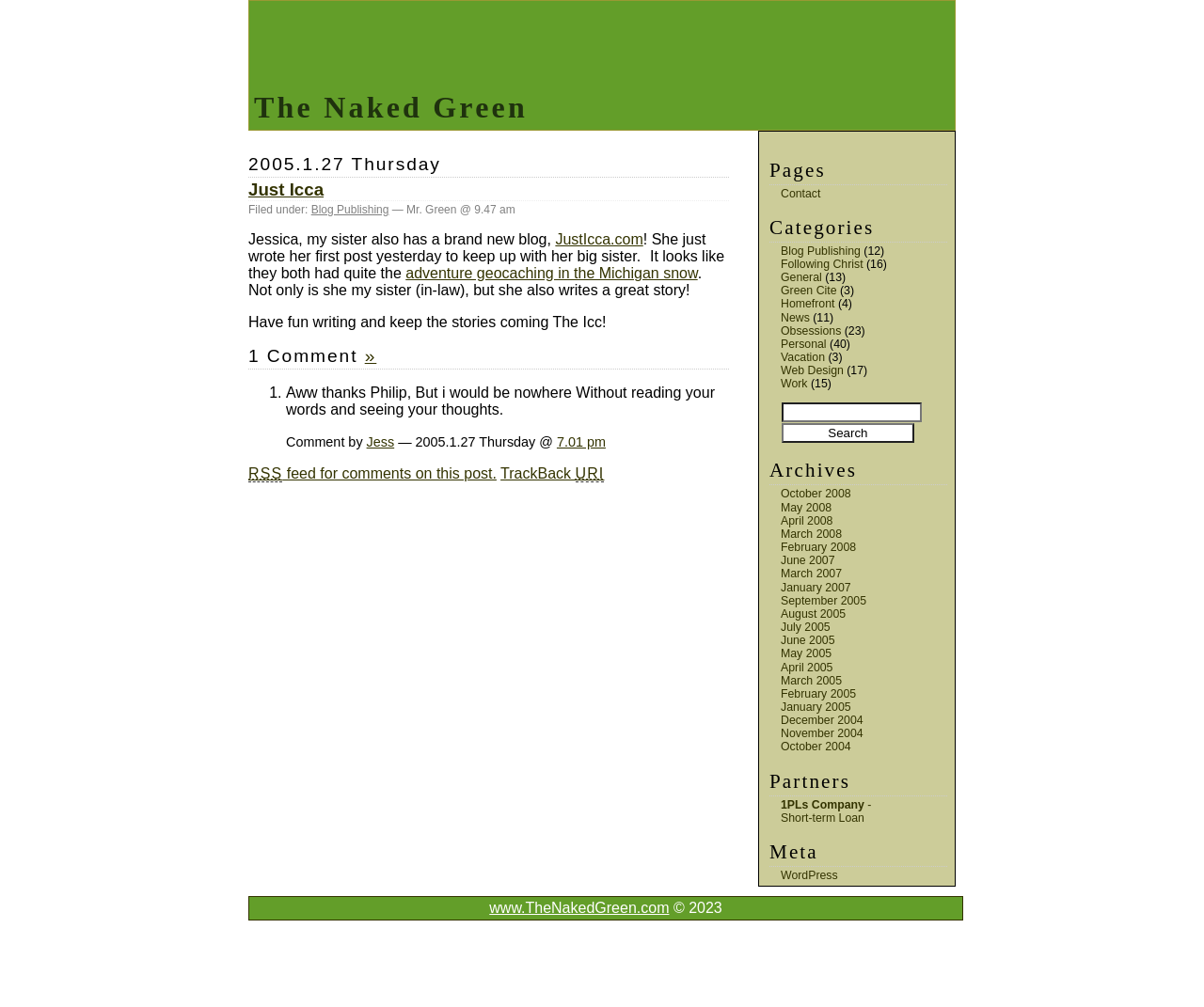What is the category of the blog post 'Following Christ'?
Please look at the screenshot and answer in one word or a short phrase.

Following Christ